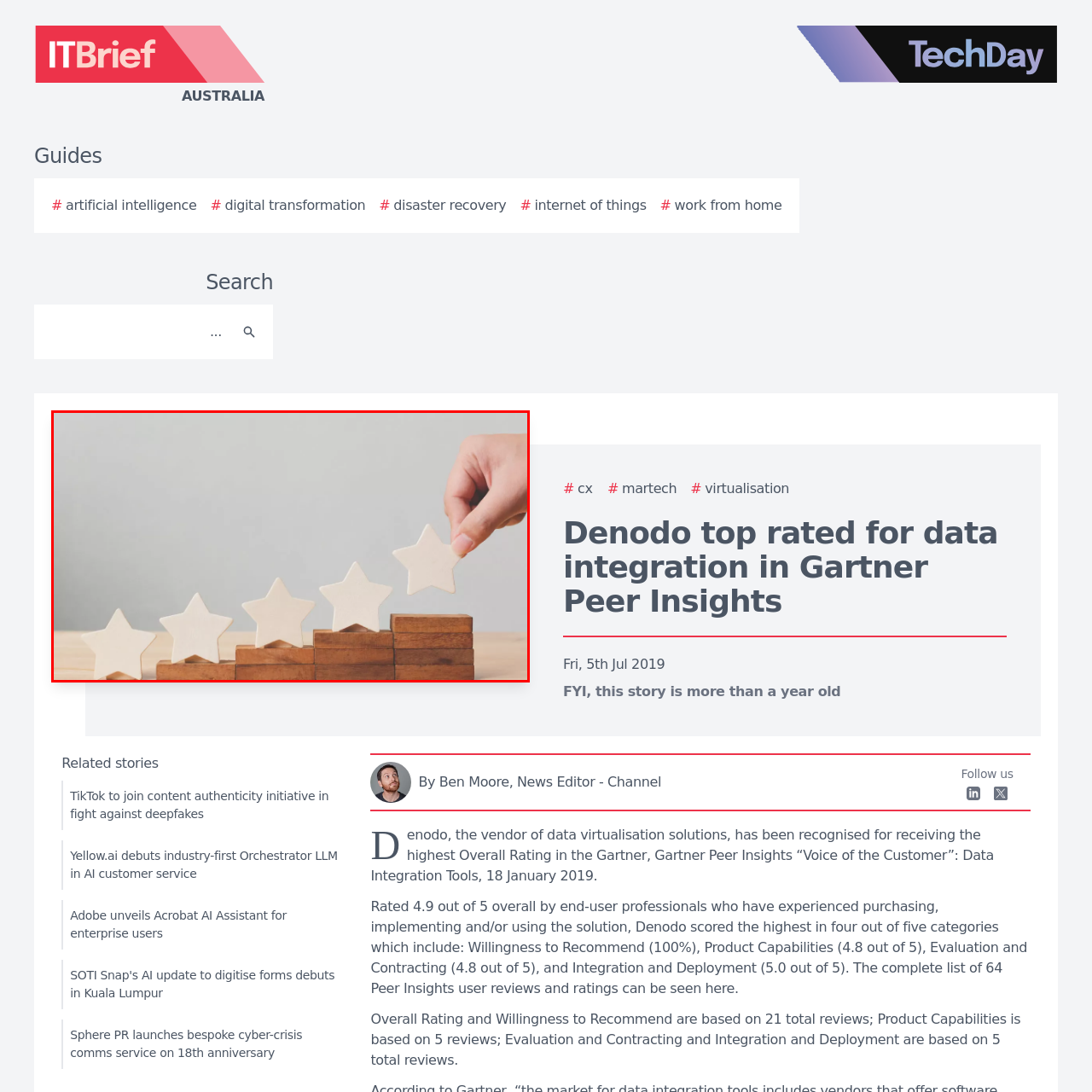Examine the segment of the image contained within the black box and respond comprehensively to the following question, based on the visual content: 
What do the increasing height of the wooden blocks represent?

The caption suggests that the increasing height of the wooden blocks reinforces the theme of advancement and achievement, possibly in the context of performance or feedback, implying that the blocks represent a progression or growth.